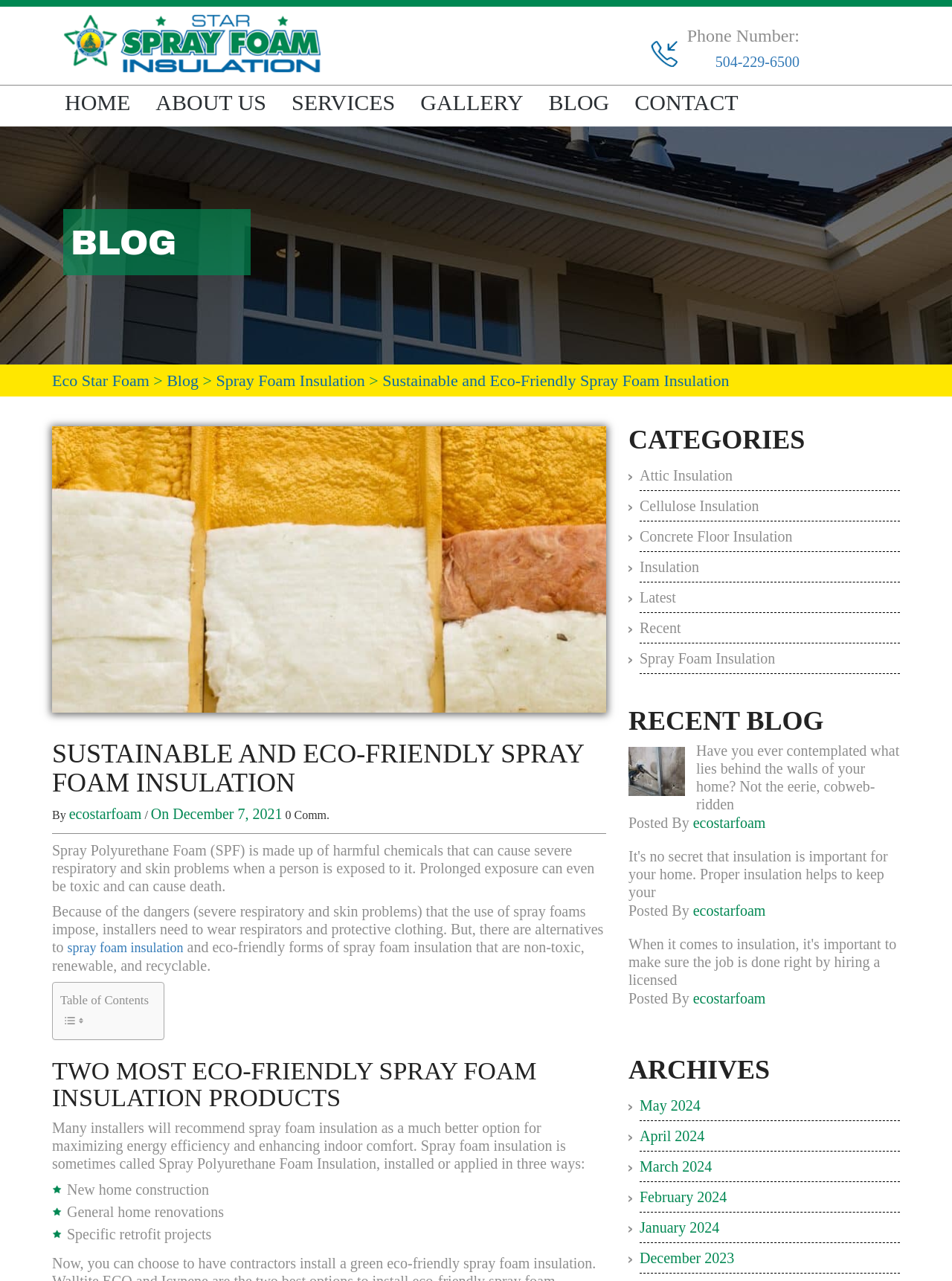What is the main title displayed on this webpage?

SUSTAINABLE AND ECO-FRIENDLY SPRAY FOAM INSULATION